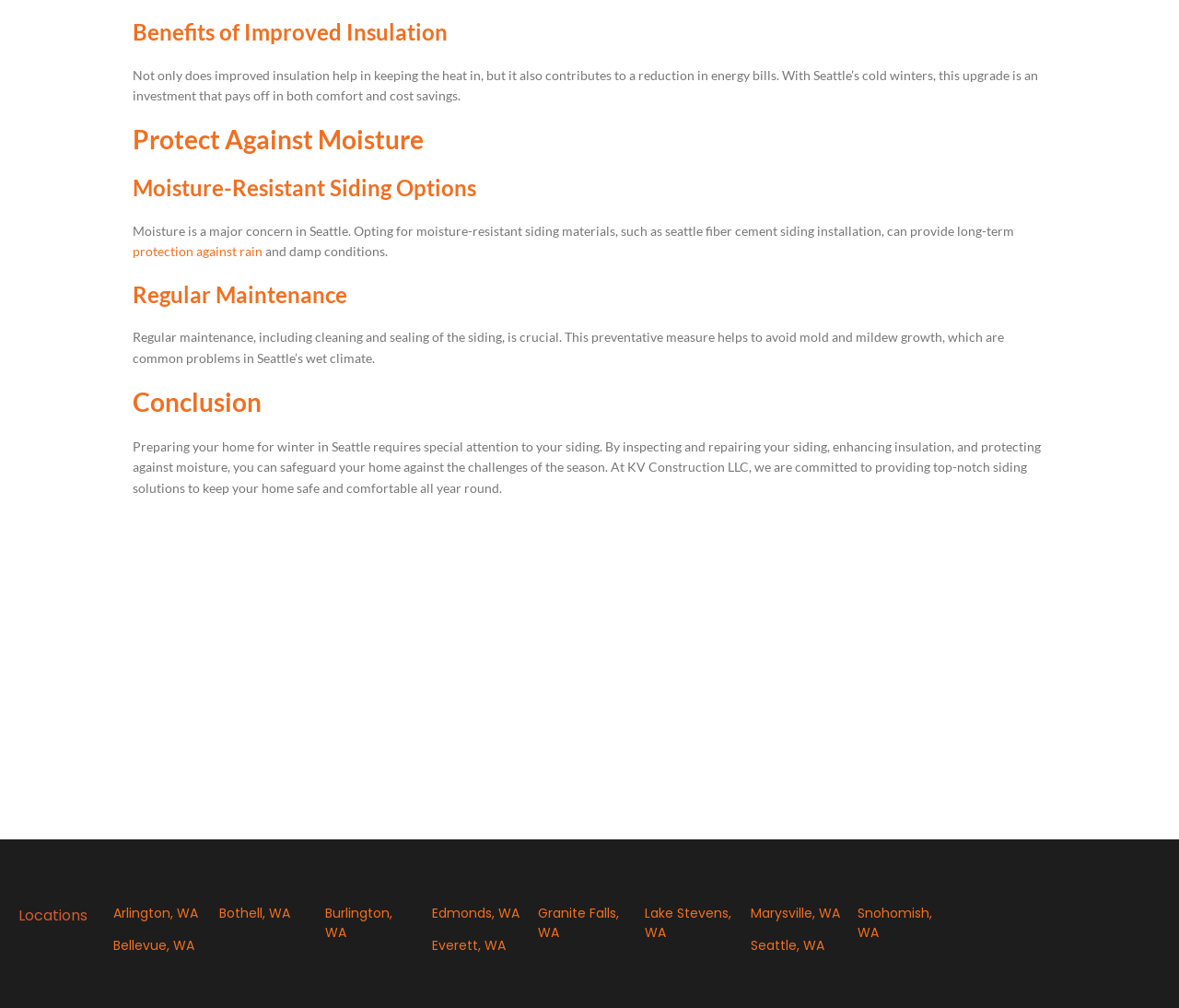Please respond in a single word or phrase: 
What is the benefit of improved insulation?

Reduction in energy bills